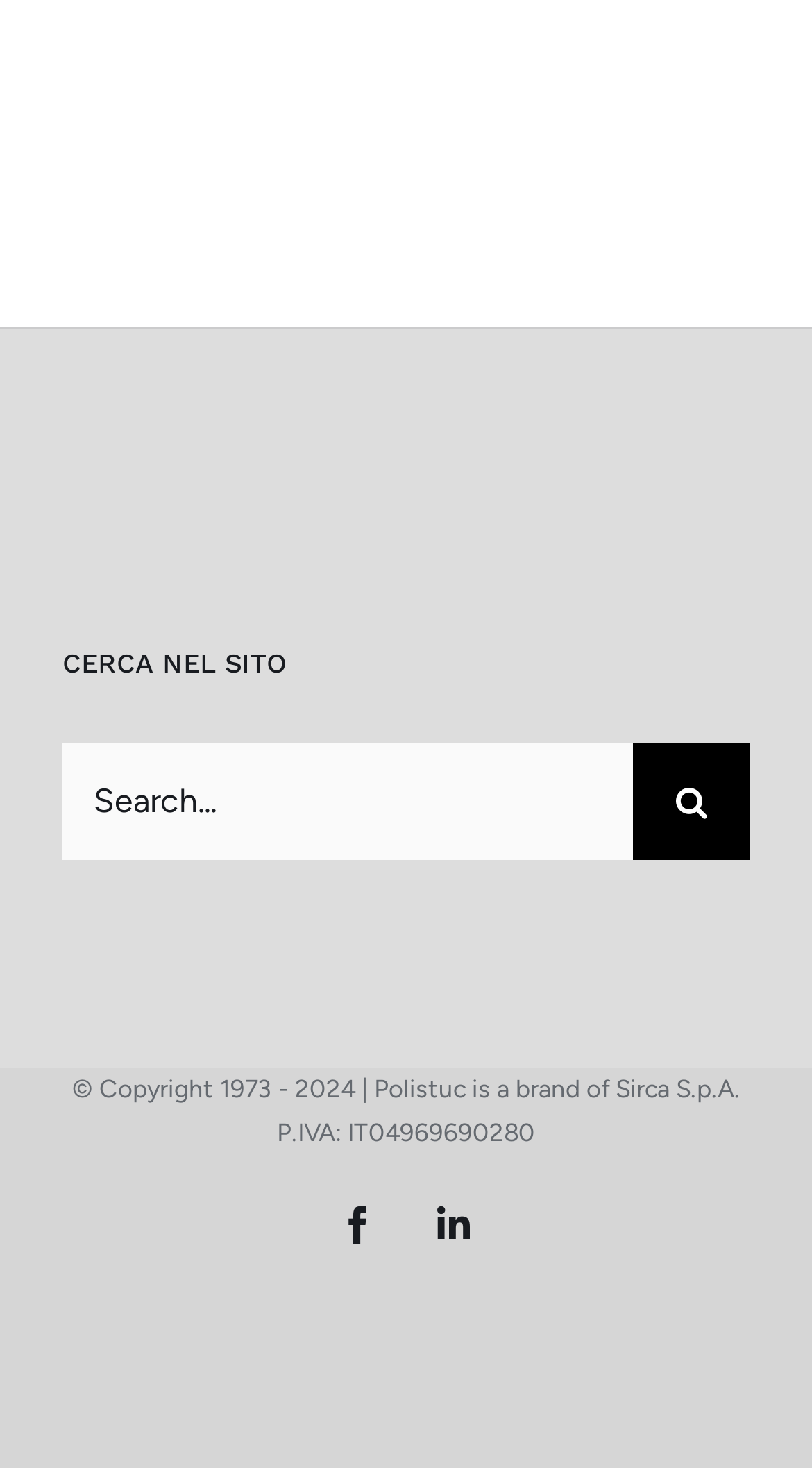Using the information in the image, could you please answer the following question in detail:
What is the company name associated with the brand Polistuc?

I found the company name associated with the brand Polistuc at the bottom of the webpage, which states 'Polistuc is a brand of Sirca S.p.A.'. This indicates that the company name is Sirca S.p.A.